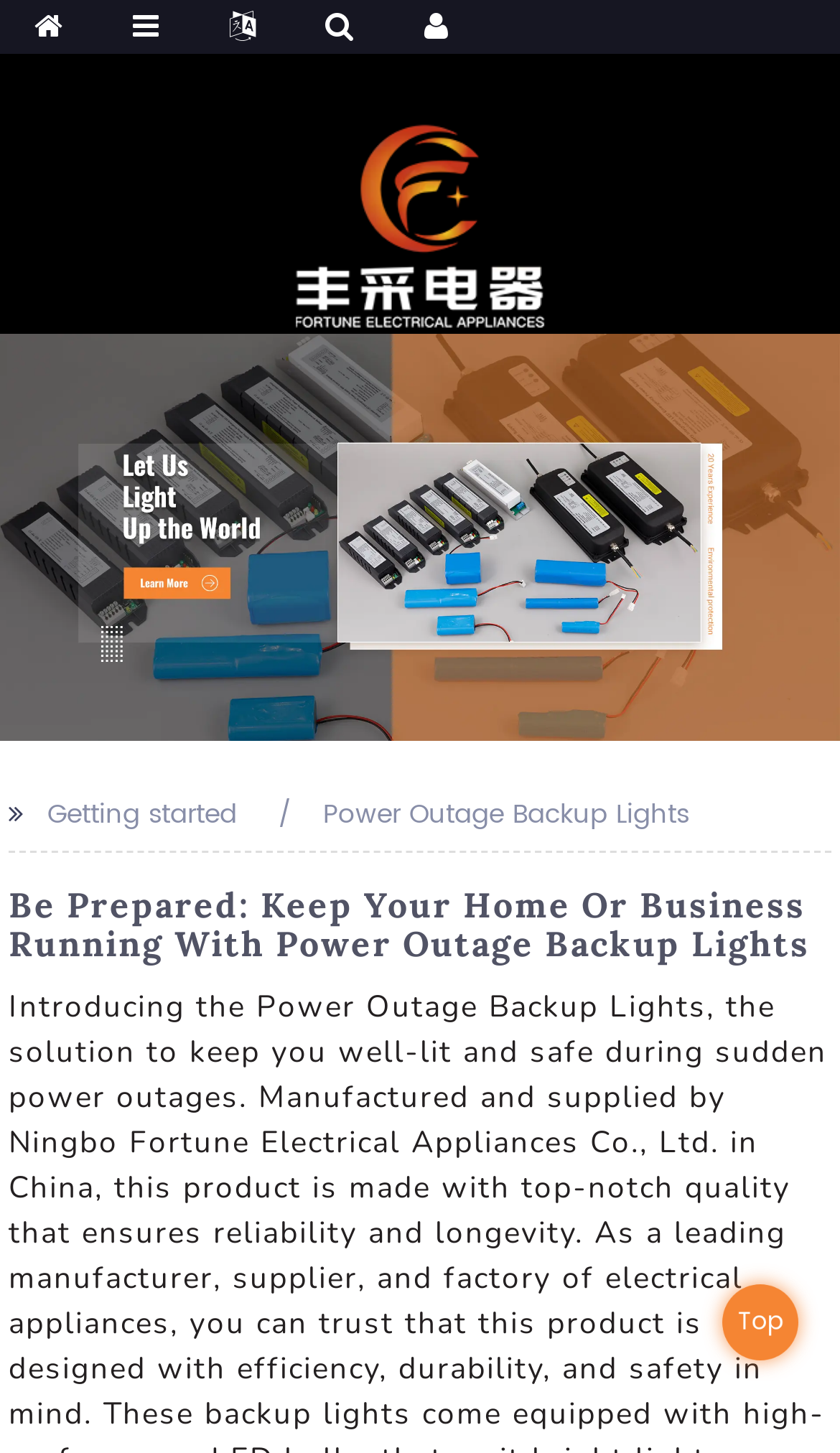Create an elaborate caption for the webpage.

The webpage is about a China-based manufacturer, supplier, and factory of power outage backup lights. At the top-left corner, there is a small icon, and next to it, a logo of the company "Fengcai" is displayed. Below the logo, there is a large image that spans the entire width of the page, likely showcasing a product or a related image.

On the top-right corner, there is a navigation link with a small icon, and another link "FC-3" with a corresponding image below it. The image is quite large, taking up a significant portion of the page's width.

In the middle section of the page, there are two columns of text. The left column has a heading "Getting started" and the right column has a heading "Power Outage Backup Lights". Below these headings, there is a prominent heading that spans the entire width of the page, which reads "Be Prepared: Keep Your Home Or Business Running With Power Outage Backup Lights".

At the bottom-right corner, there is a small section with a label "Top", which likely serves as a navigation anchor to jump to the top of the page.